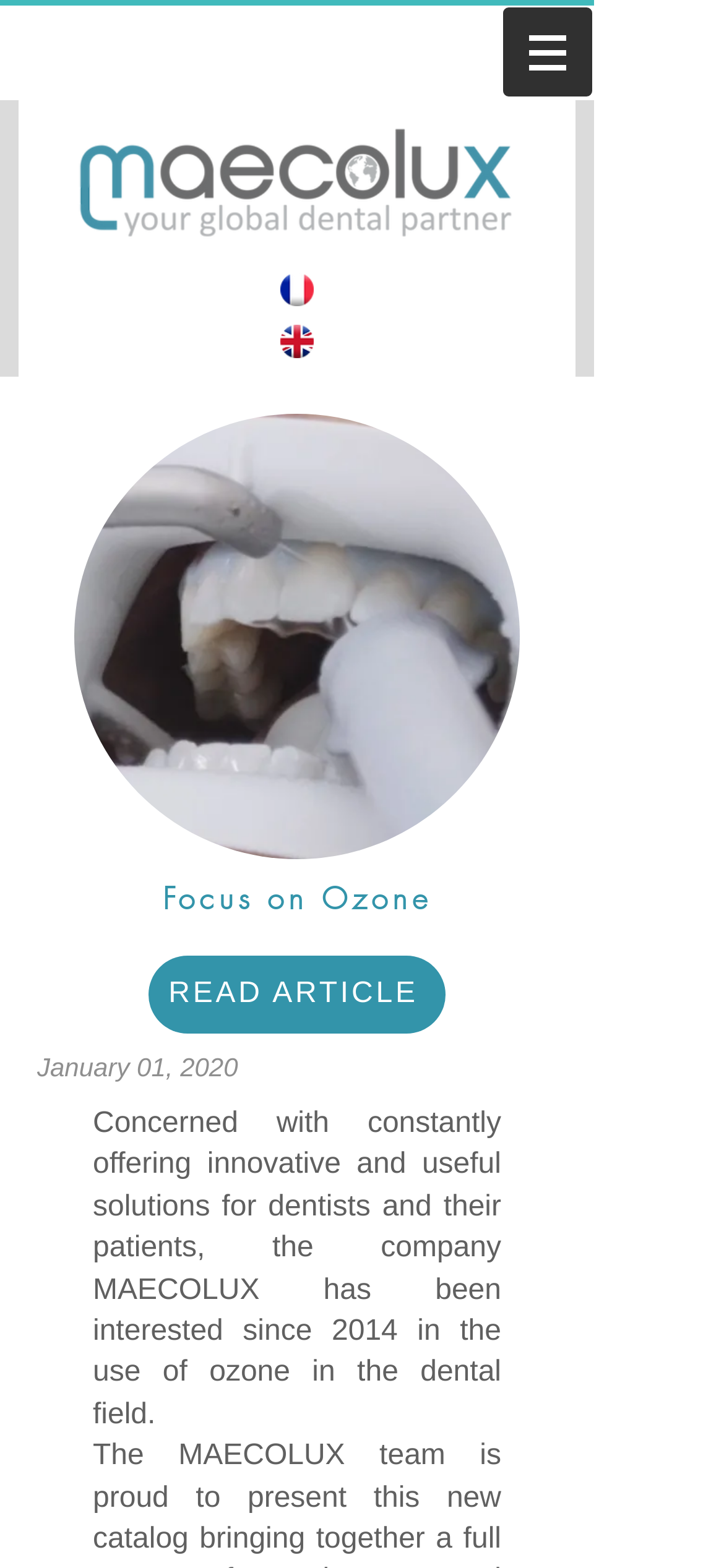Calculate the bounding box coordinates for the UI element based on the following description: "READ ARTICLE". Ensure the coordinates are four float numbers between 0 and 1, i.e., [left, top, right, bottom].

[0.205, 0.609, 0.615, 0.659]